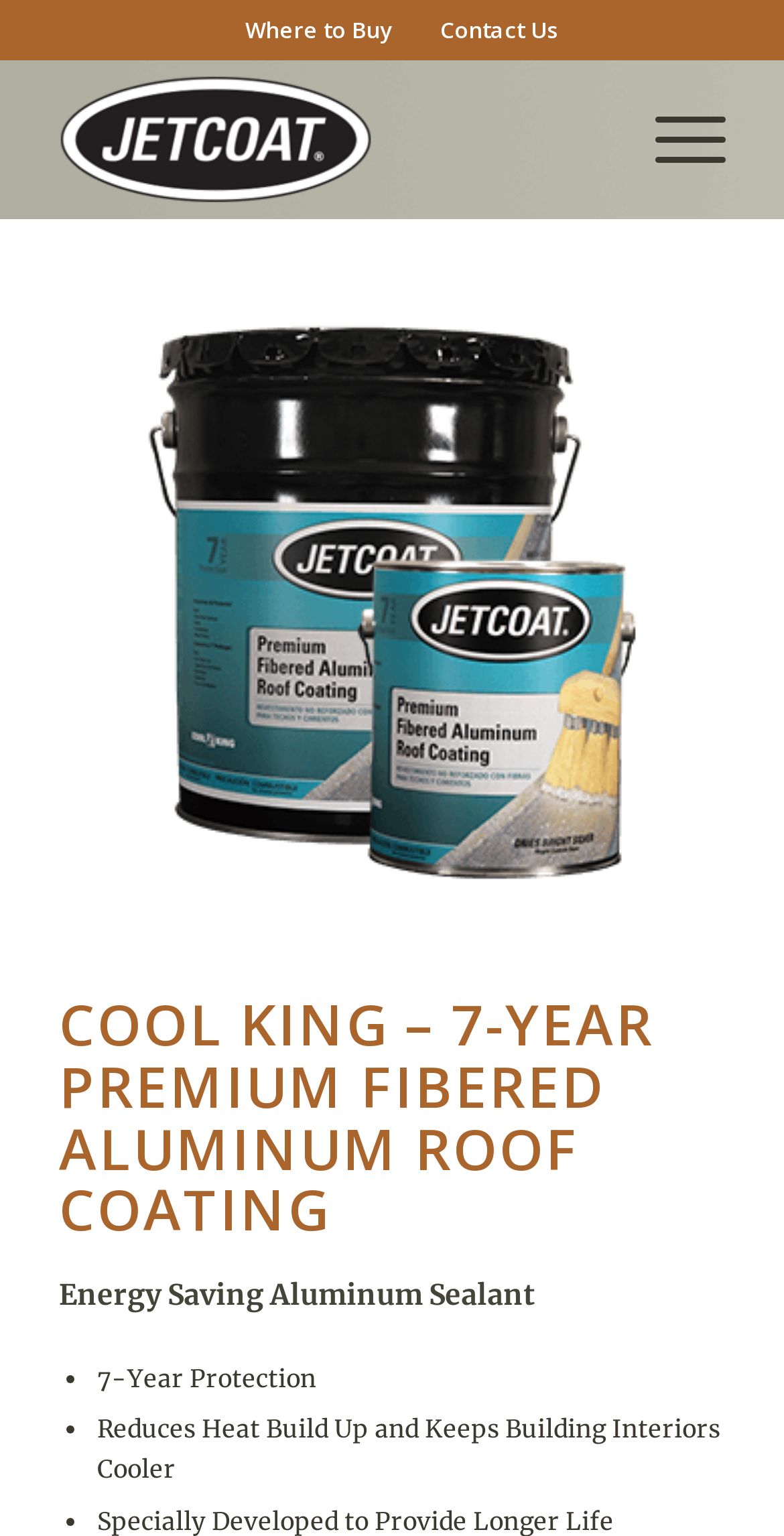What is the benefit of this product?
By examining the image, provide a one-word or phrase answer.

Reduces heat build up